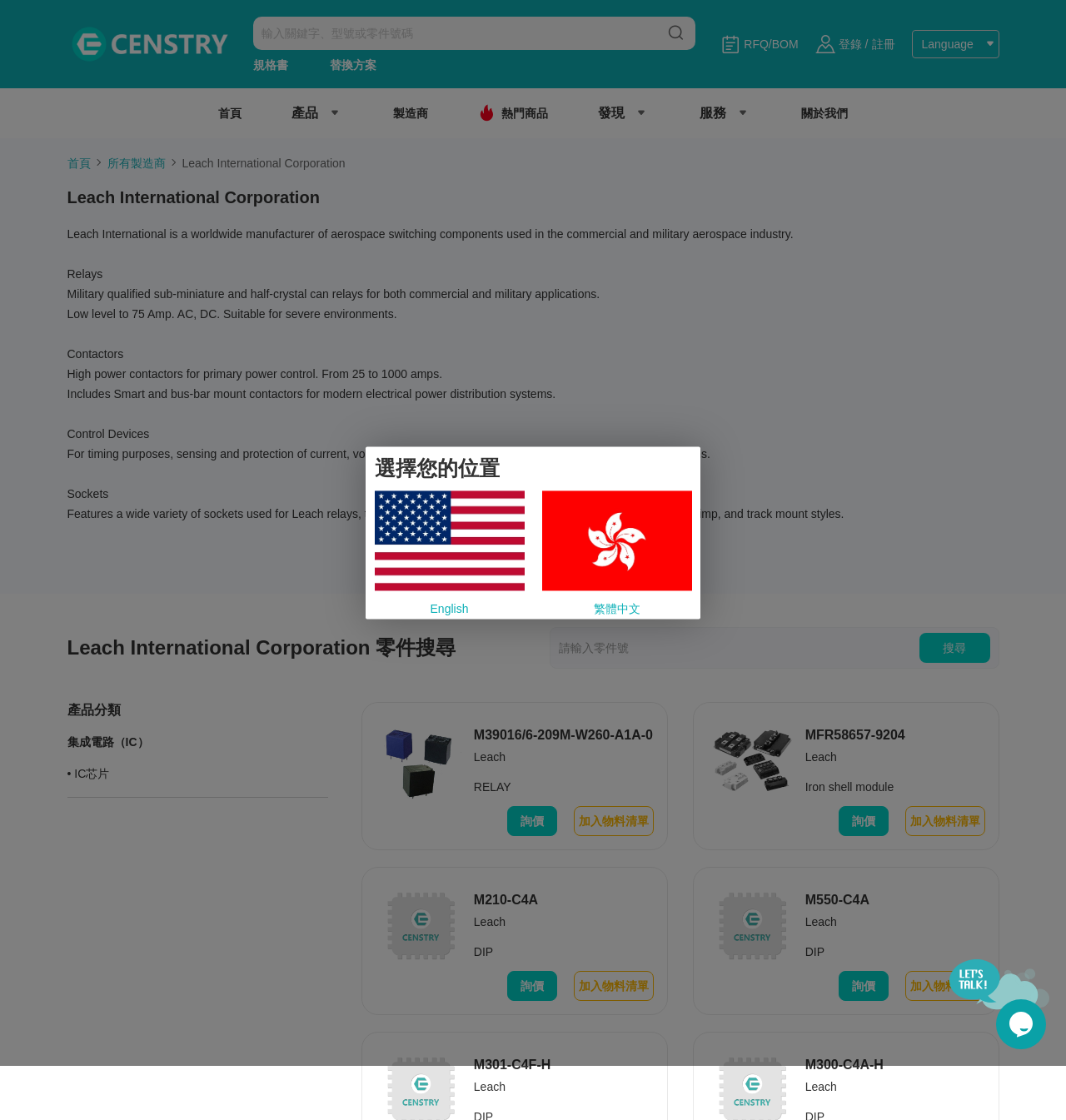Please specify the bounding box coordinates of the clickable section necessary to execute the following command: "View product categories".

[0.063, 0.627, 0.308, 0.642]